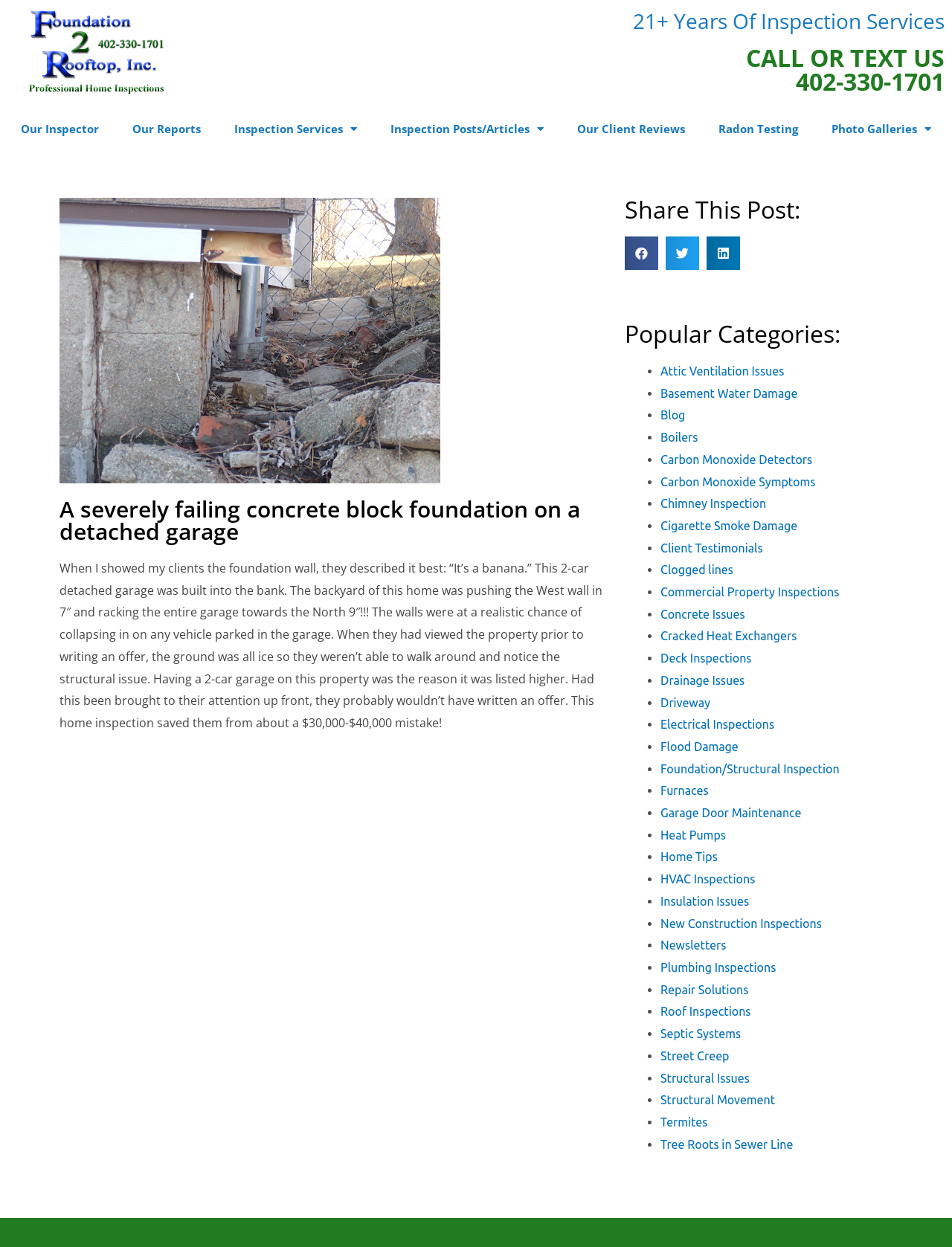What is the phone number to call or text for inspection services?
Using the image, give a concise answer in the form of a single word or short phrase.

402-330-1701